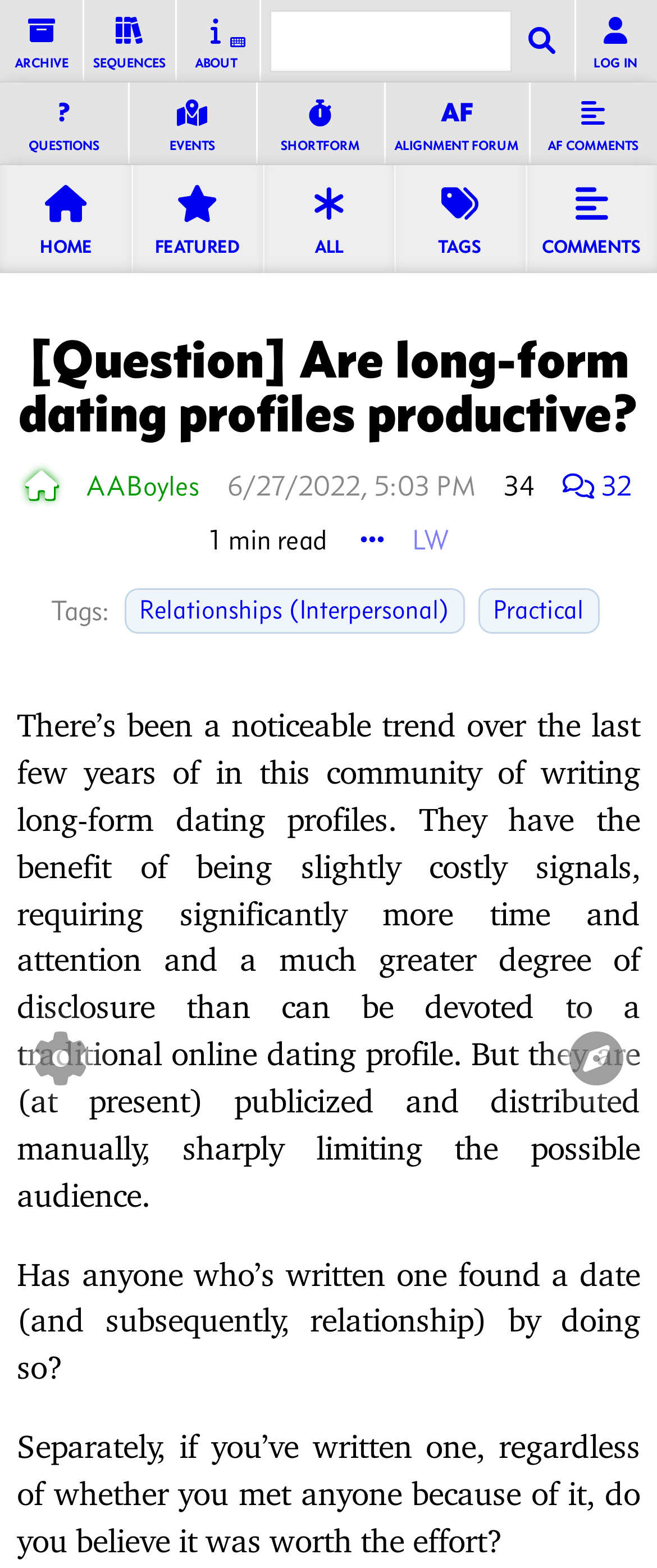Determine the bounding box coordinates of the clickable element to complete this instruction: "View Uncategorized posts". Provide the coordinates in the format of four float numbers between 0 and 1, [left, top, right, bottom].

None